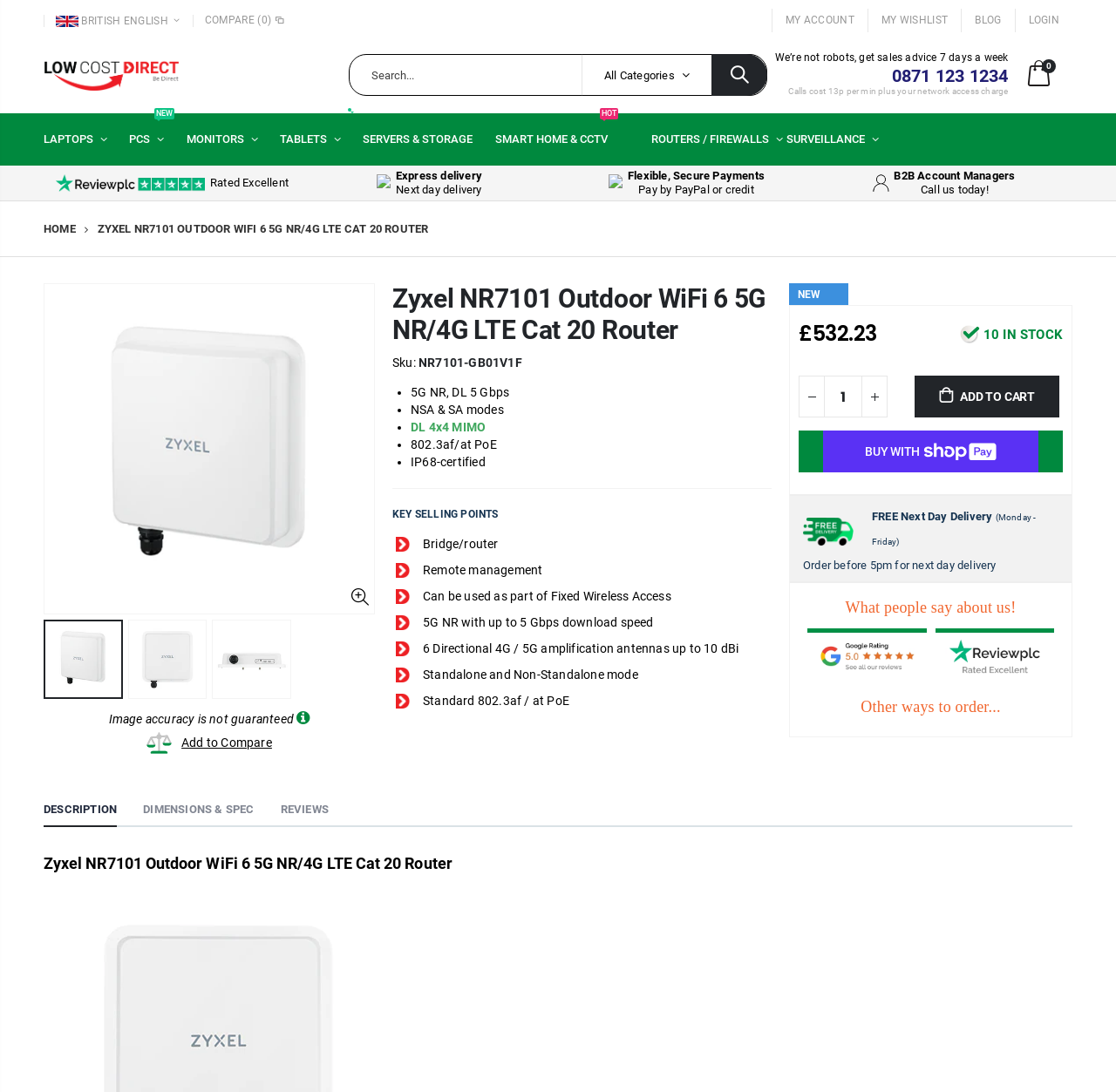Indicate the bounding box coordinates of the clickable region to achieve the following instruction: "Compare products."

[0.176, 0.009, 0.264, 0.029]